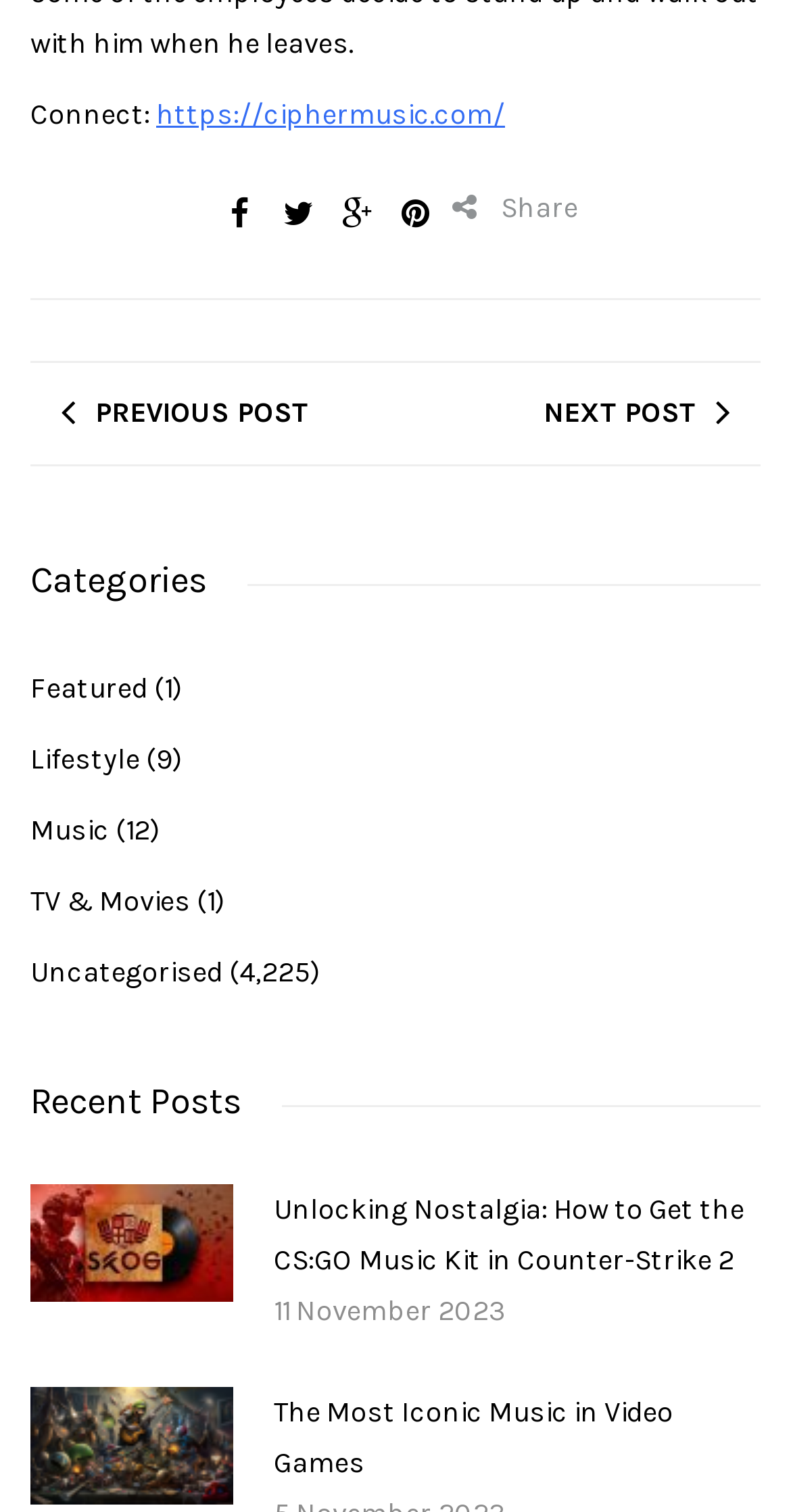How many categories are listed on the webpage?
Based on the screenshot, provide a one-word or short-phrase response.

5